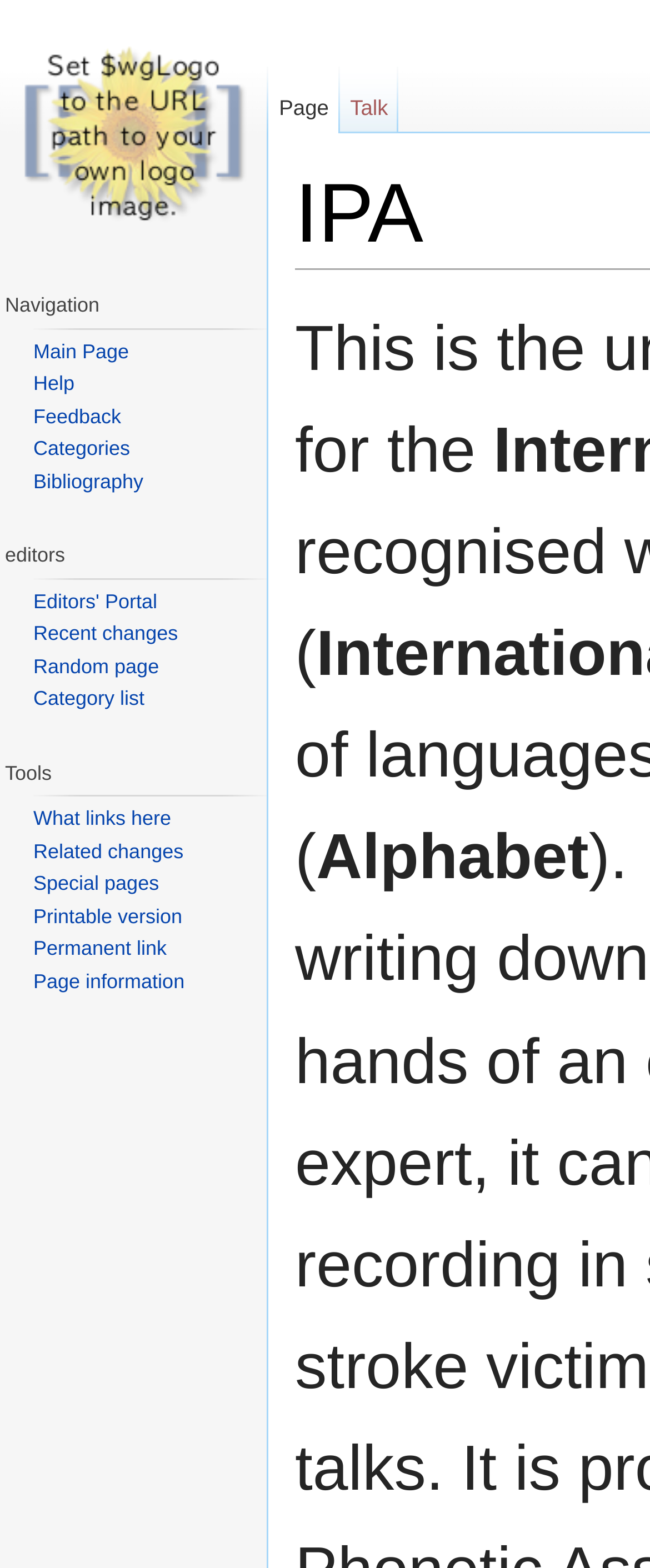Please locate the clickable area by providing the bounding box coordinates to follow this instruction: "Visit the main page".

[0.0, 0.0, 0.41, 0.17]